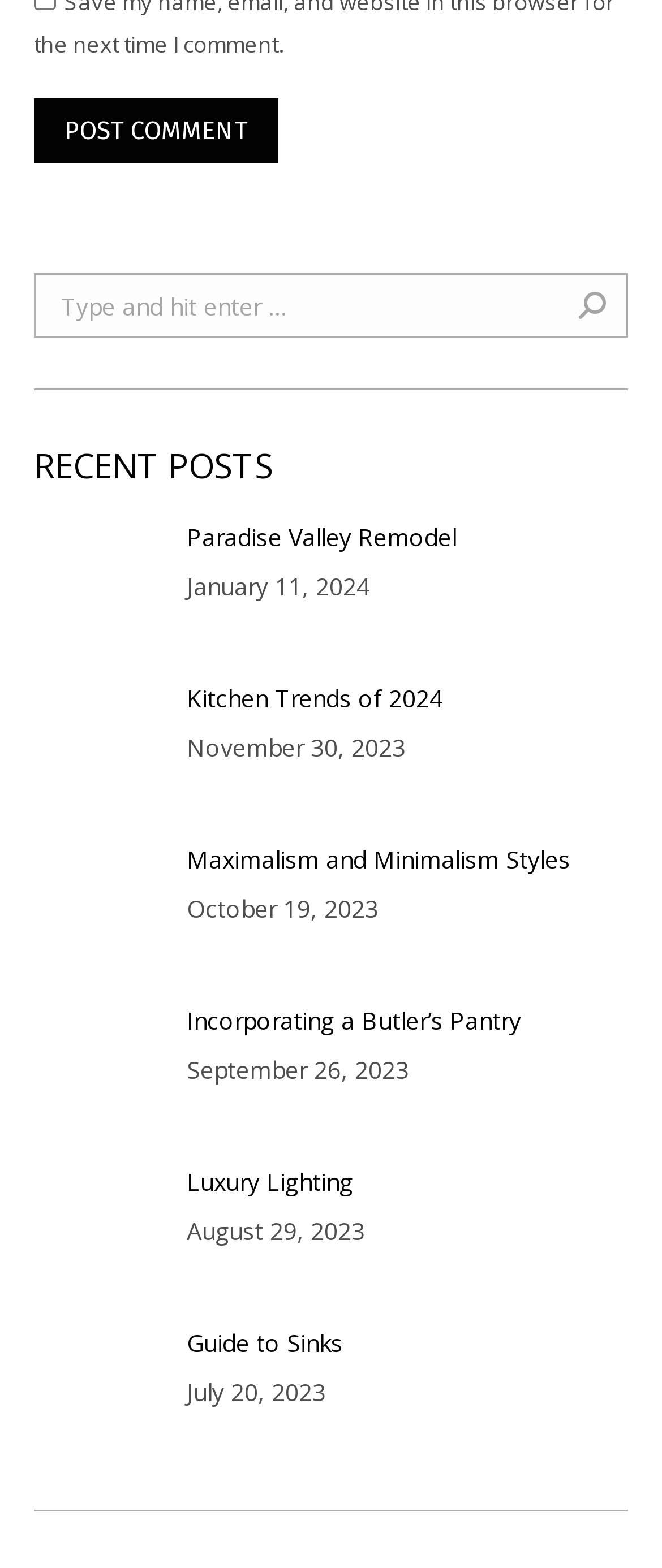Locate the bounding box coordinates of the clickable region necessary to complete the following instruction: "Click on 'GO!' button". Provide the coordinates in the format of four float numbers between 0 and 1, i.e., [left, top, right, bottom].

[0.818, 0.174, 0.921, 0.215]